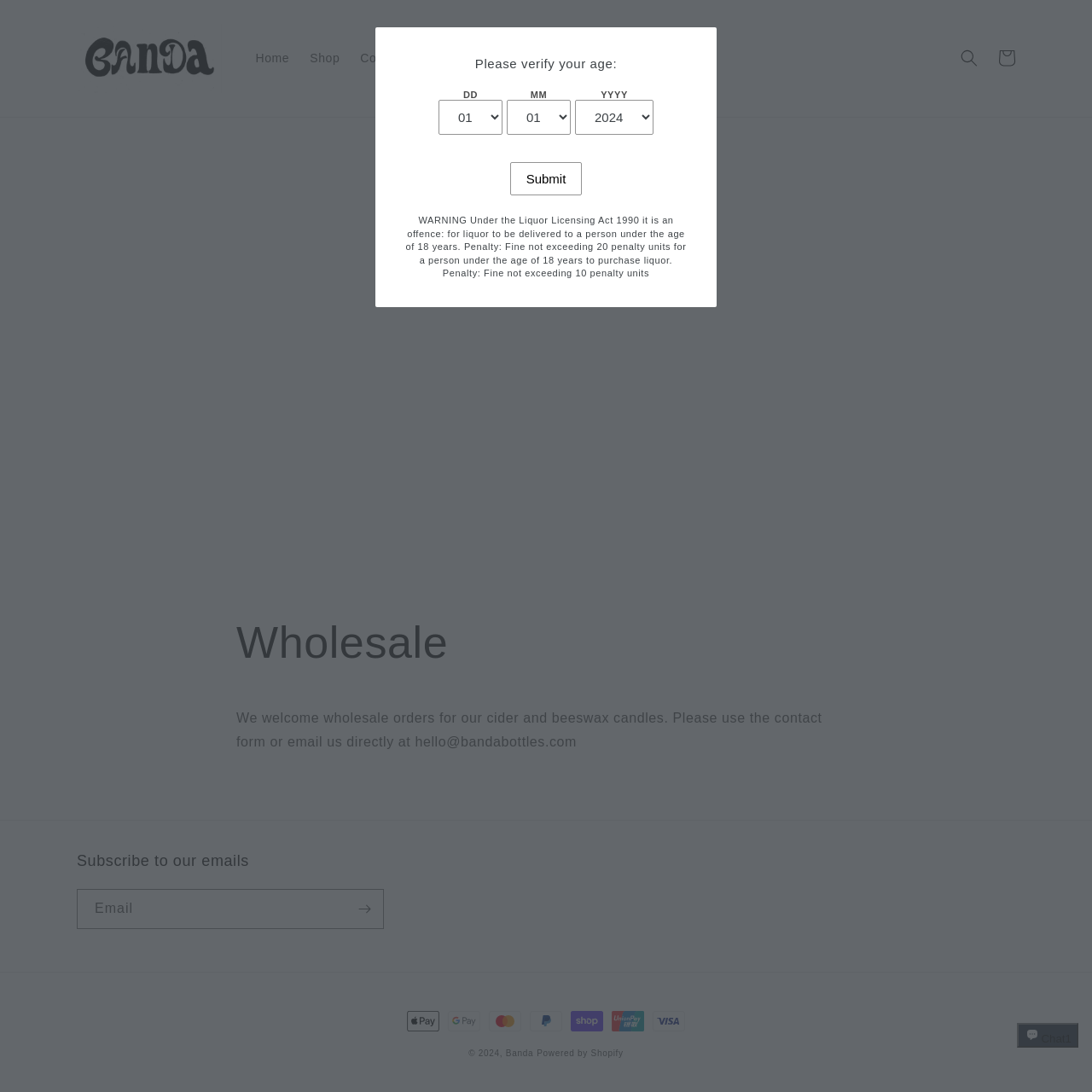Please identify the bounding box coordinates of the element I should click to complete this instruction: 'Submit your age verification'. The coordinates should be given as four float numbers between 0 and 1, like this: [left, top, right, bottom].

[0.467, 0.149, 0.533, 0.179]